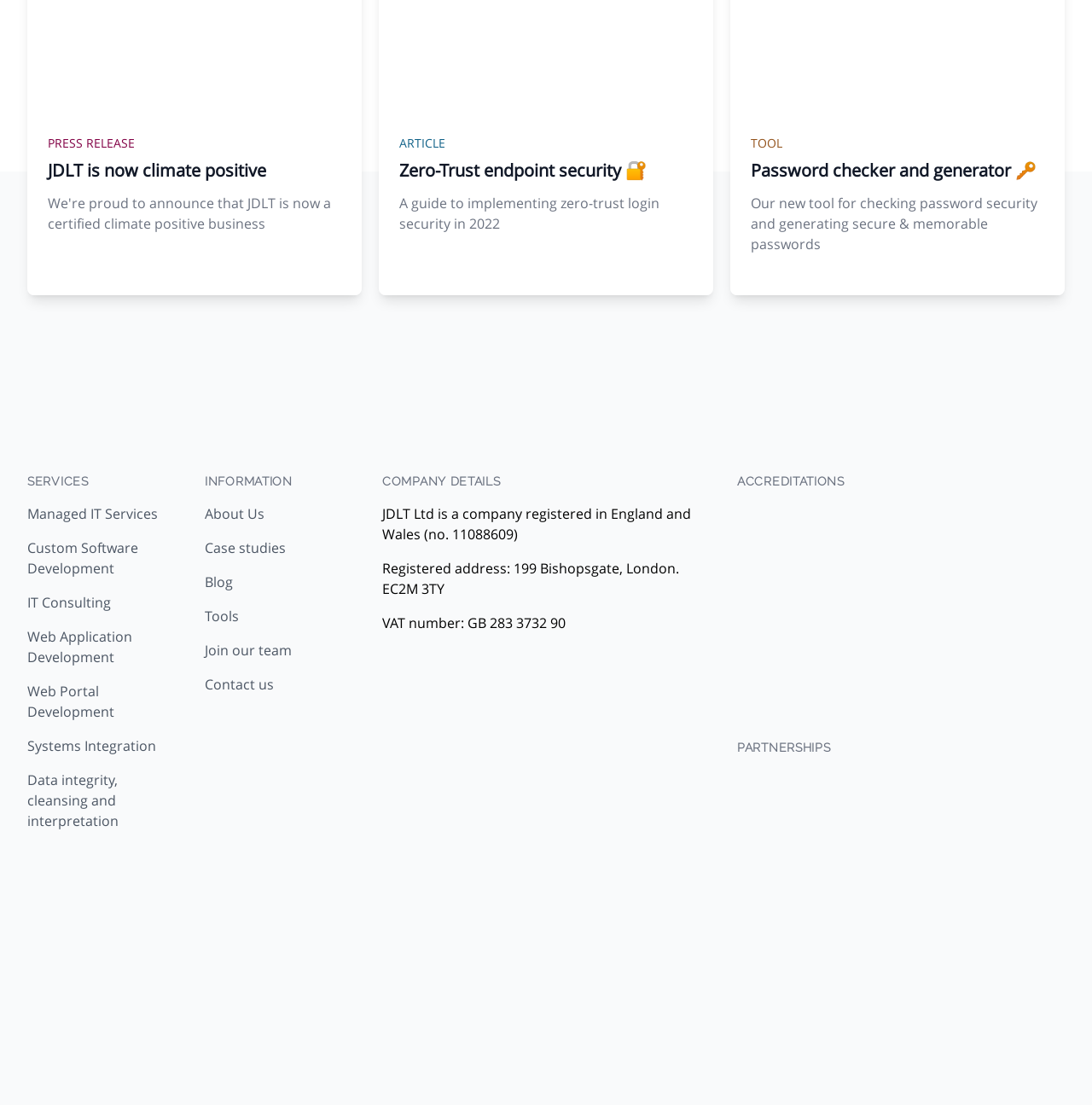Using the information in the image, give a detailed answer to the following question: How many services are offered by JDLT?

I counted the number of links under the 'SERVICES' heading, which are 'Managed IT Services', 'Custom Software Development', 'IT Consulting', 'Web Application Development', 'Web Portal Development', 'Systems Integration', and 'Data integrity, cleansing and interpretation'. There are 7 services in total.